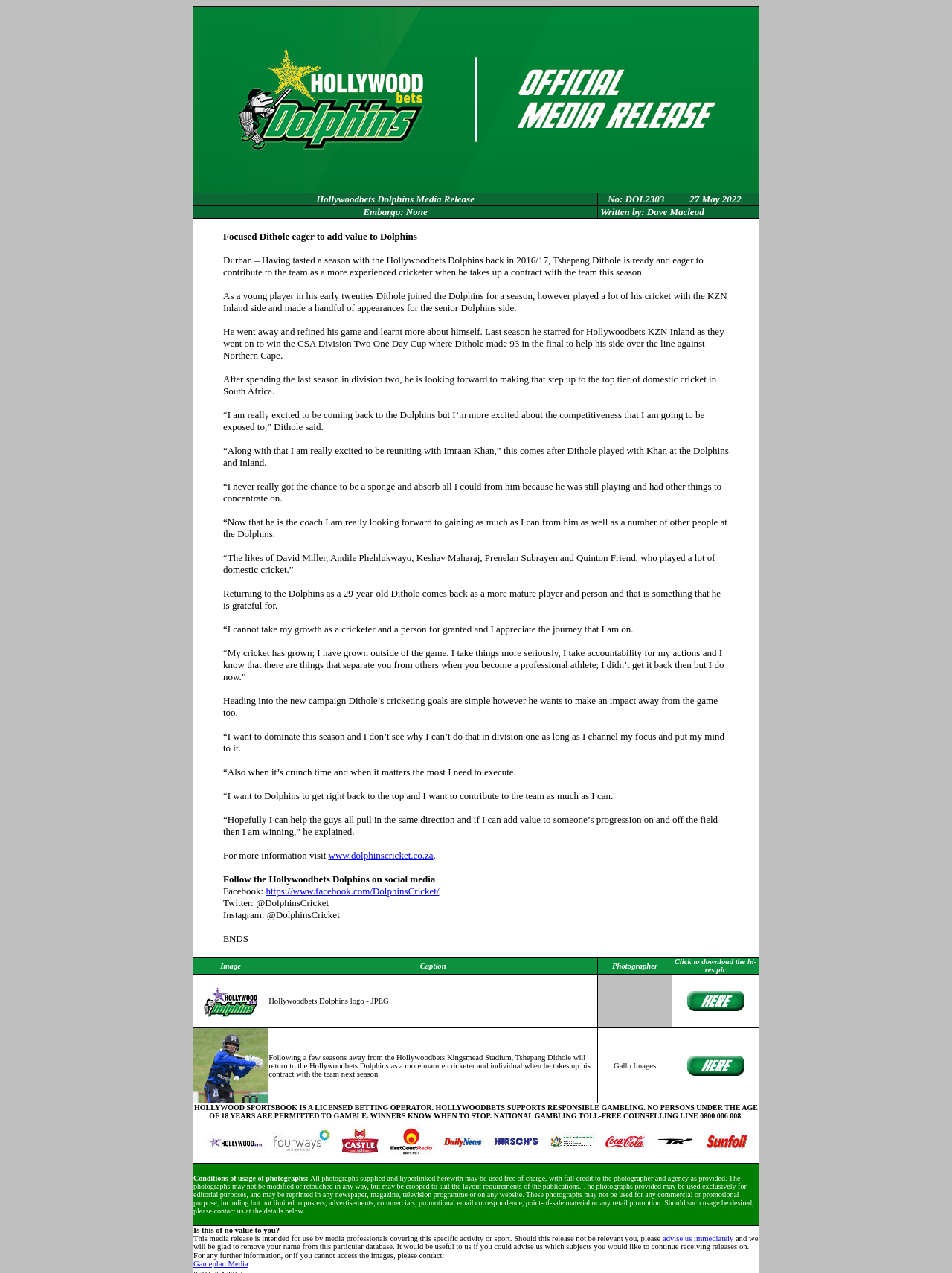Answer briefly with one word or phrase:
Who is the author of the article?

Dave Macleod